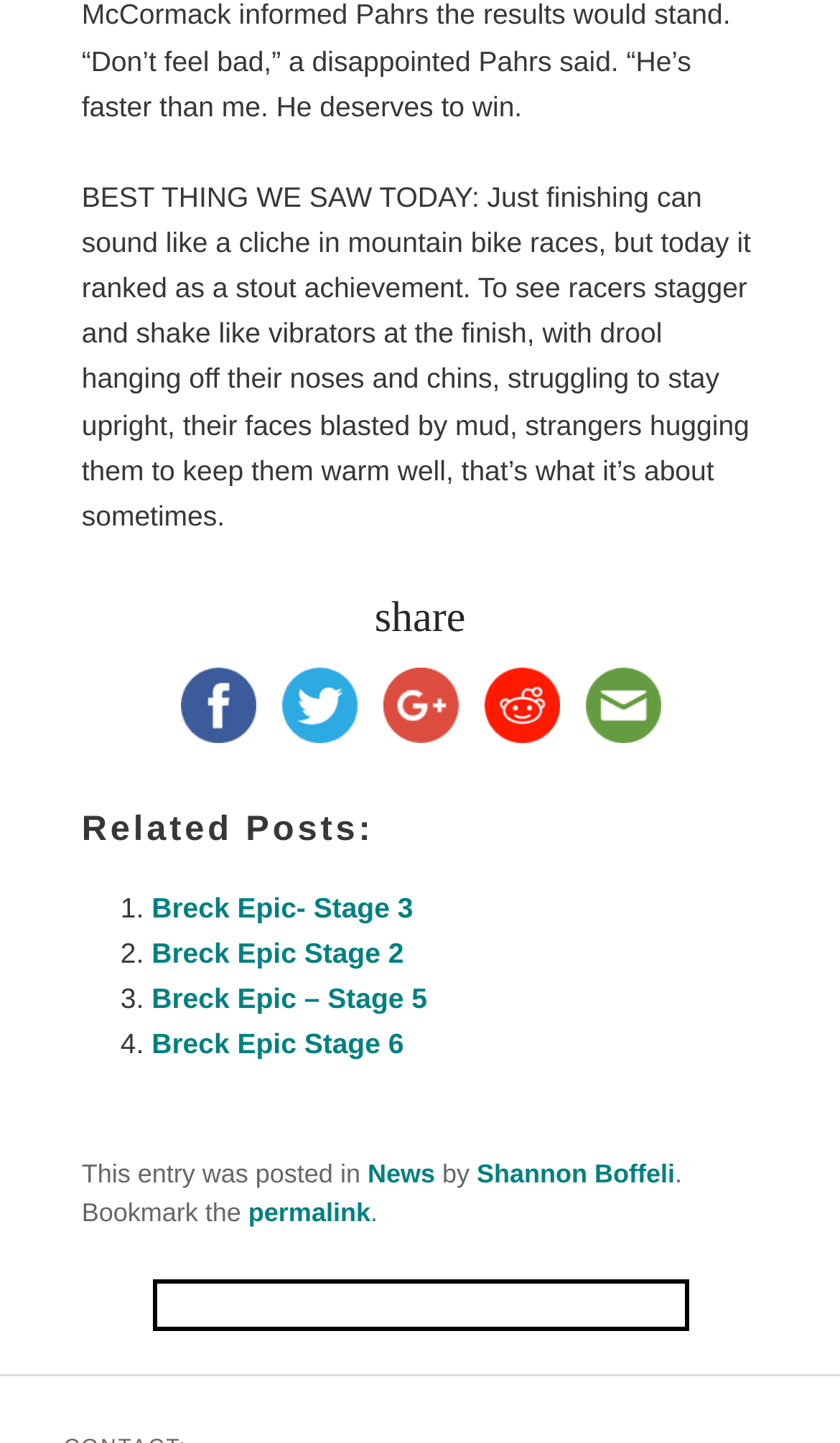How many related posts are listed?
Refer to the image and provide a concise answer in one word or phrase.

4